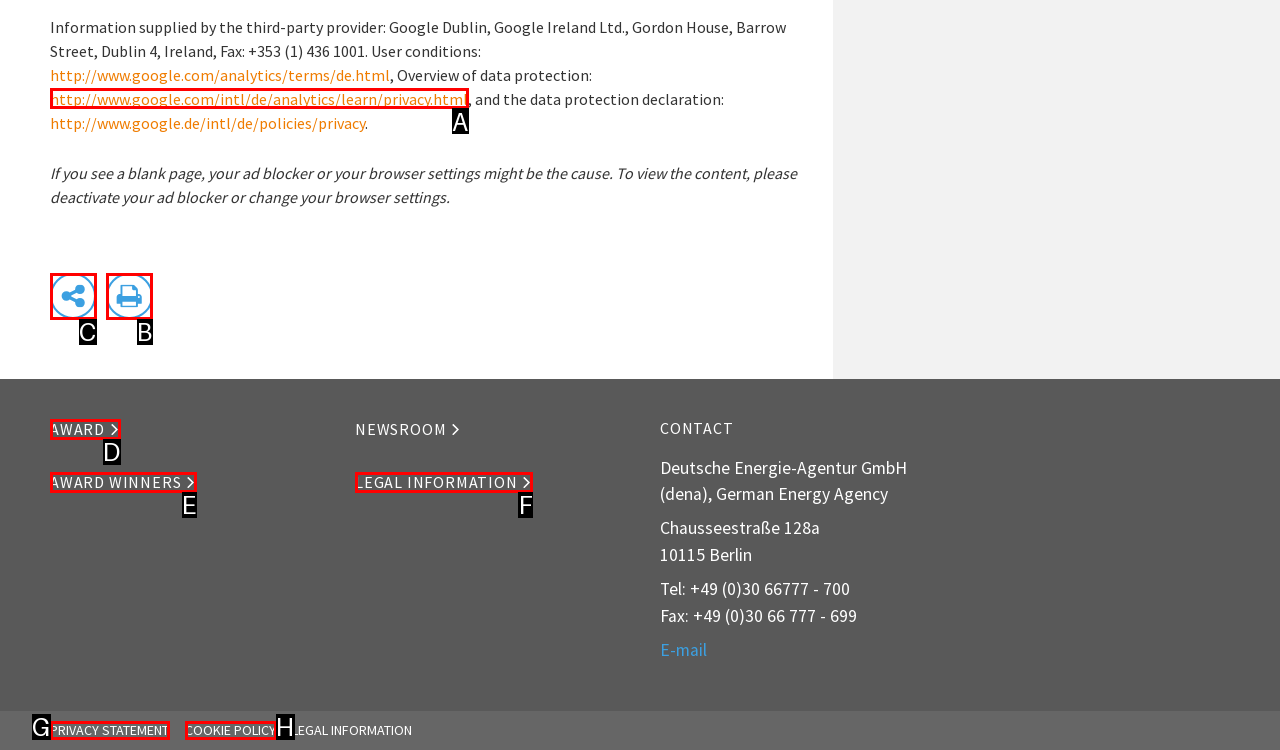Please indicate which HTML element should be clicked to fulfill the following task: Print the page. Provide the letter of the selected option.

B